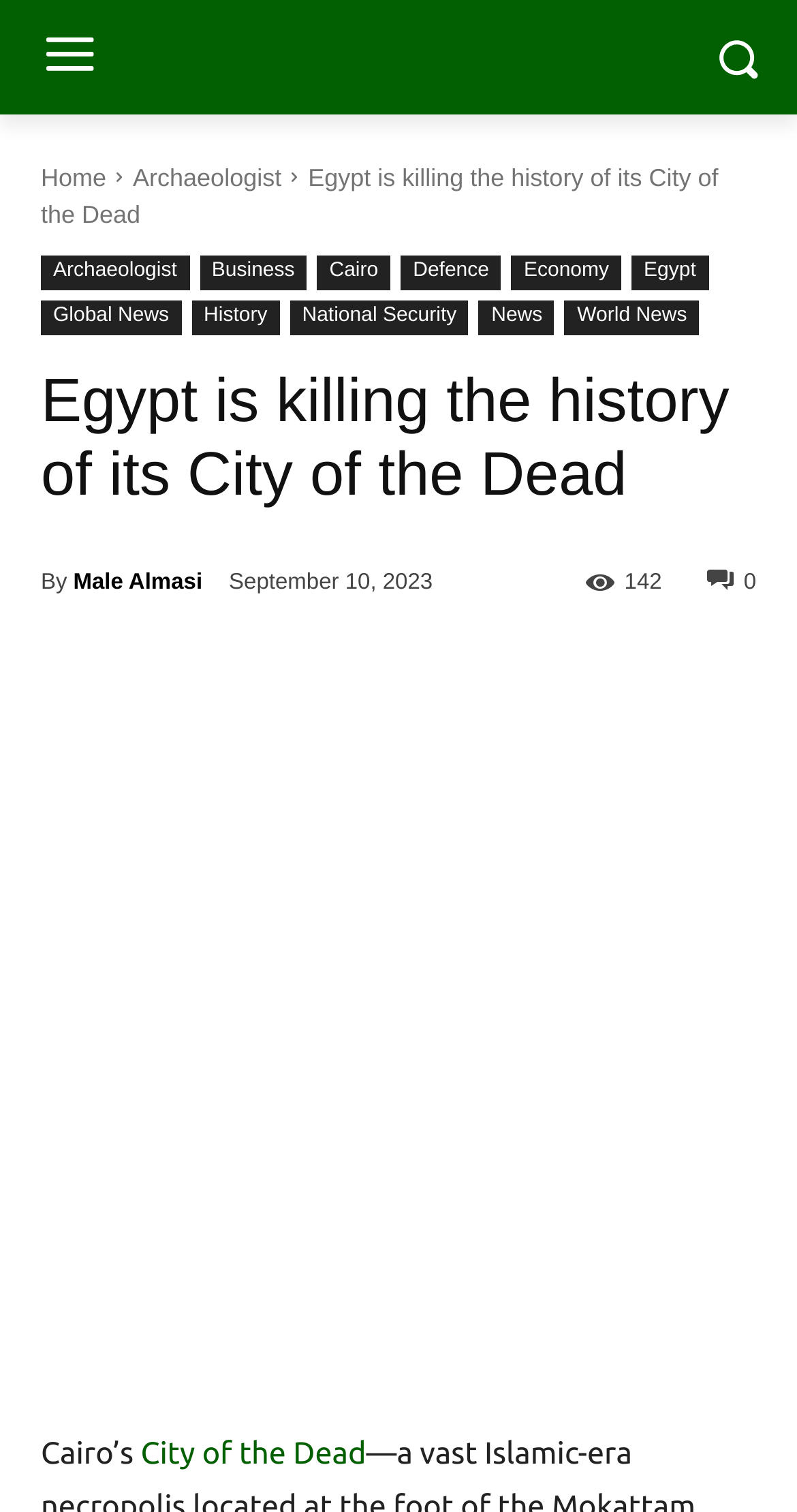Please determine and provide the text content of the webpage's heading.

Egypt is killing the history of its City of the Dead